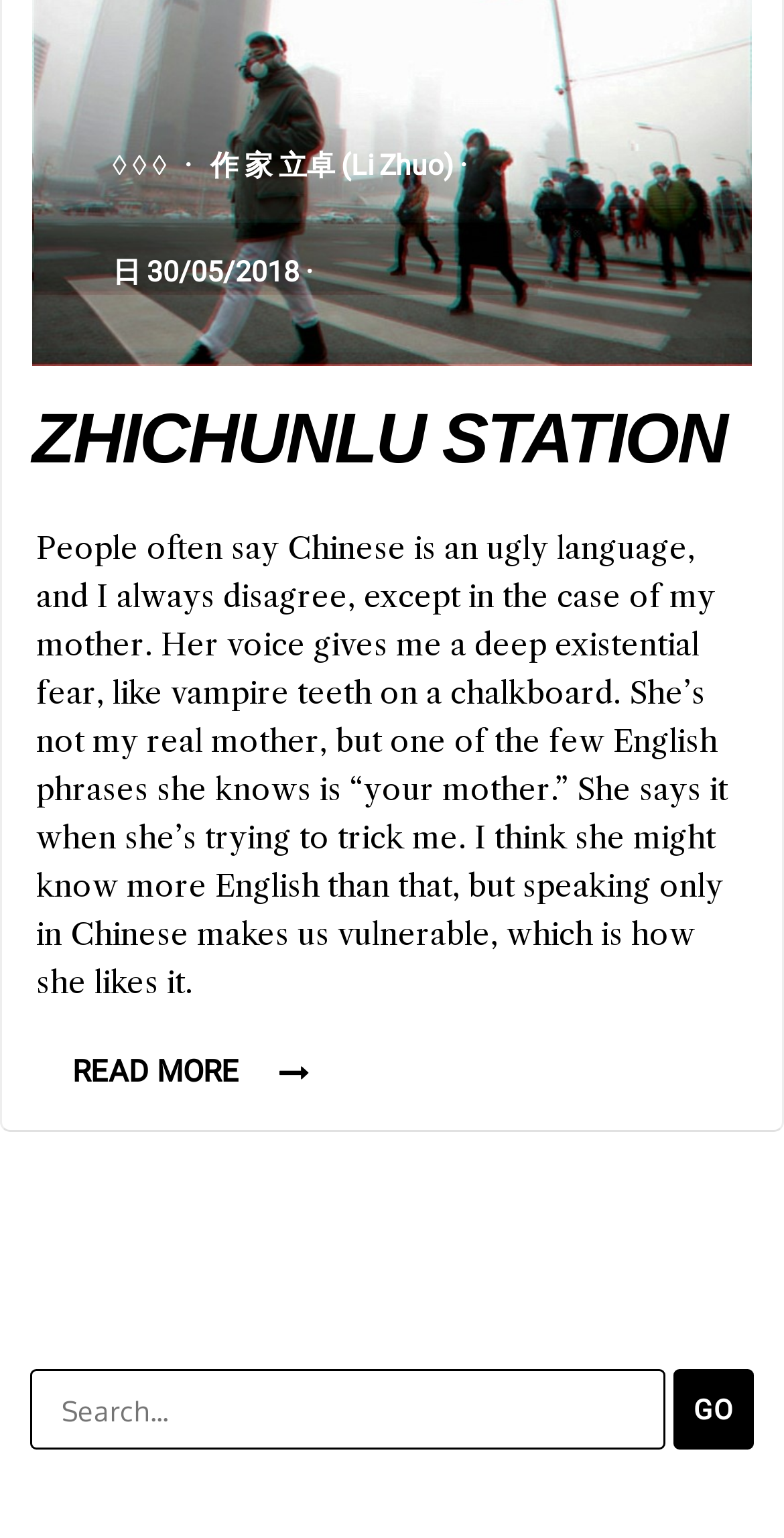Based on the visual content of the image, answer the question thoroughly: What is the name of the station mentioned in the article?

The name of the station is mentioned in the heading, which says 'ZHICHUNLU STATION'.